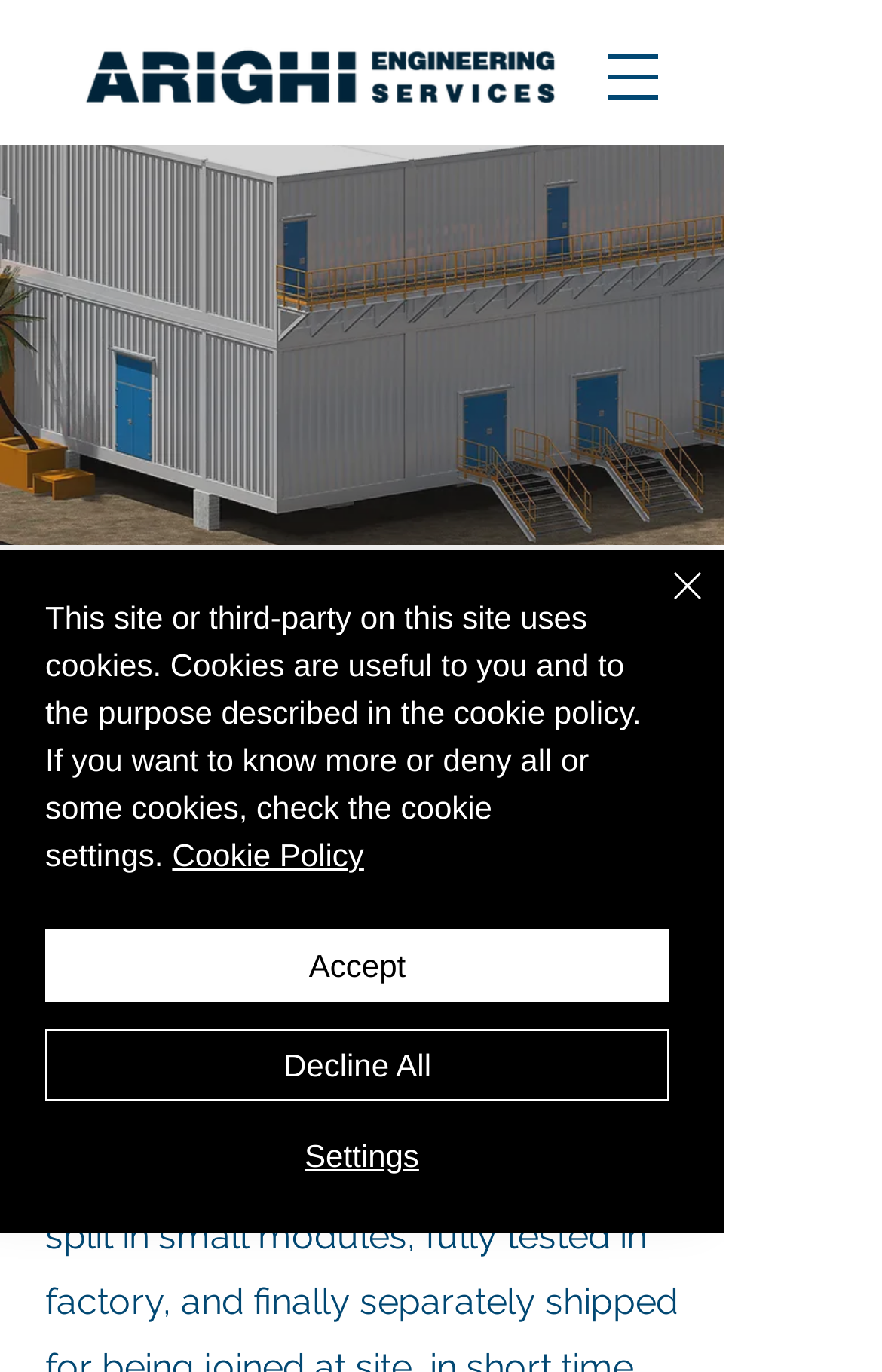Determine the bounding box coordinates for the UI element described. Format the coordinates as (top-left x, top-left y, bottom-right x, bottom-right y) and ensure all values are between 0 and 1. Element description: aria-label="Open navigation menu"

[0.667, 0.023, 0.769, 0.089]